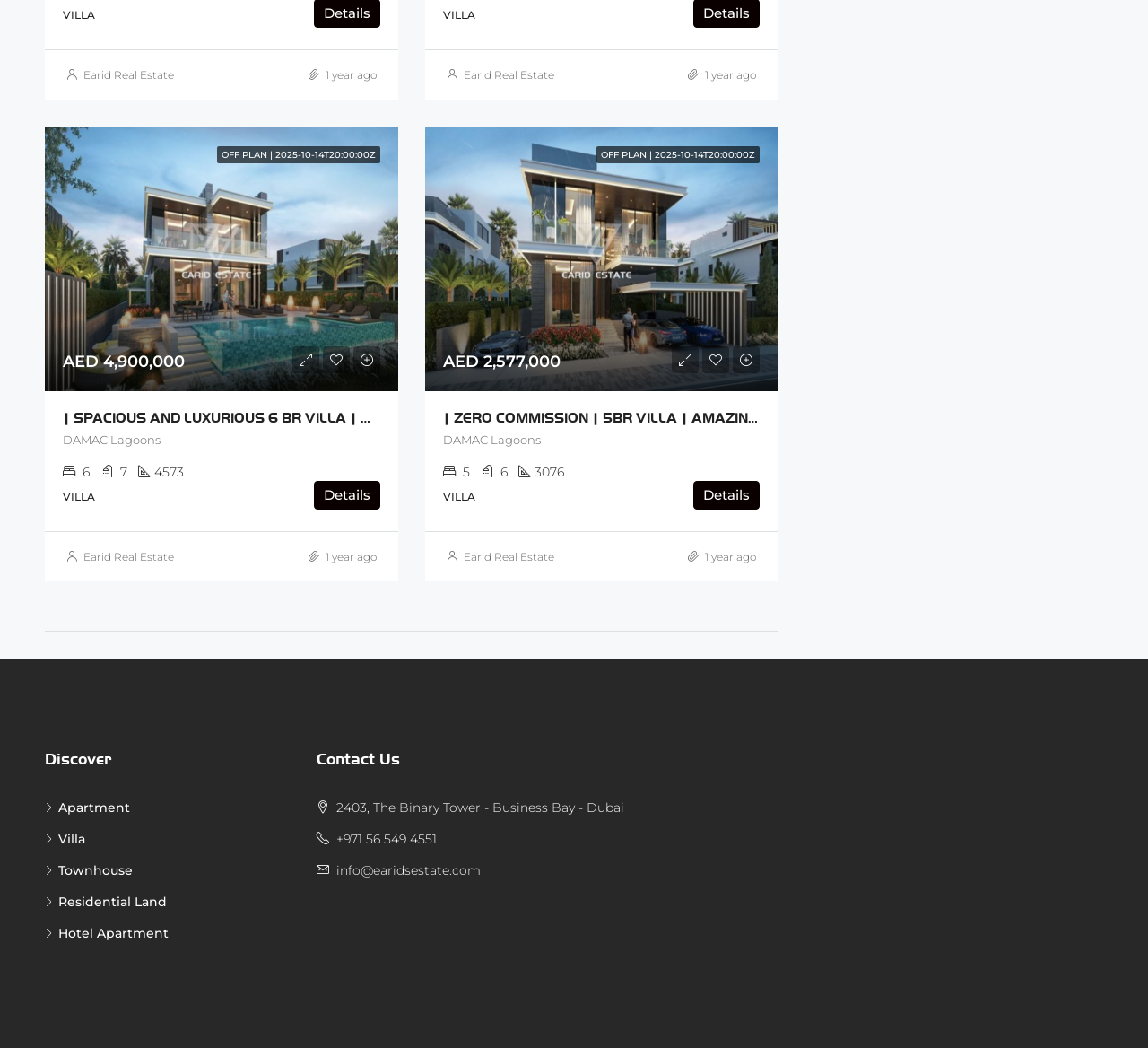Identify the bounding box coordinates for the region of the element that should be clicked to carry out the instruction: "Search for apartments". The bounding box coordinates should be four float numbers between 0 and 1, i.e., [left, top, right, bottom].

[0.039, 0.763, 0.113, 0.778]